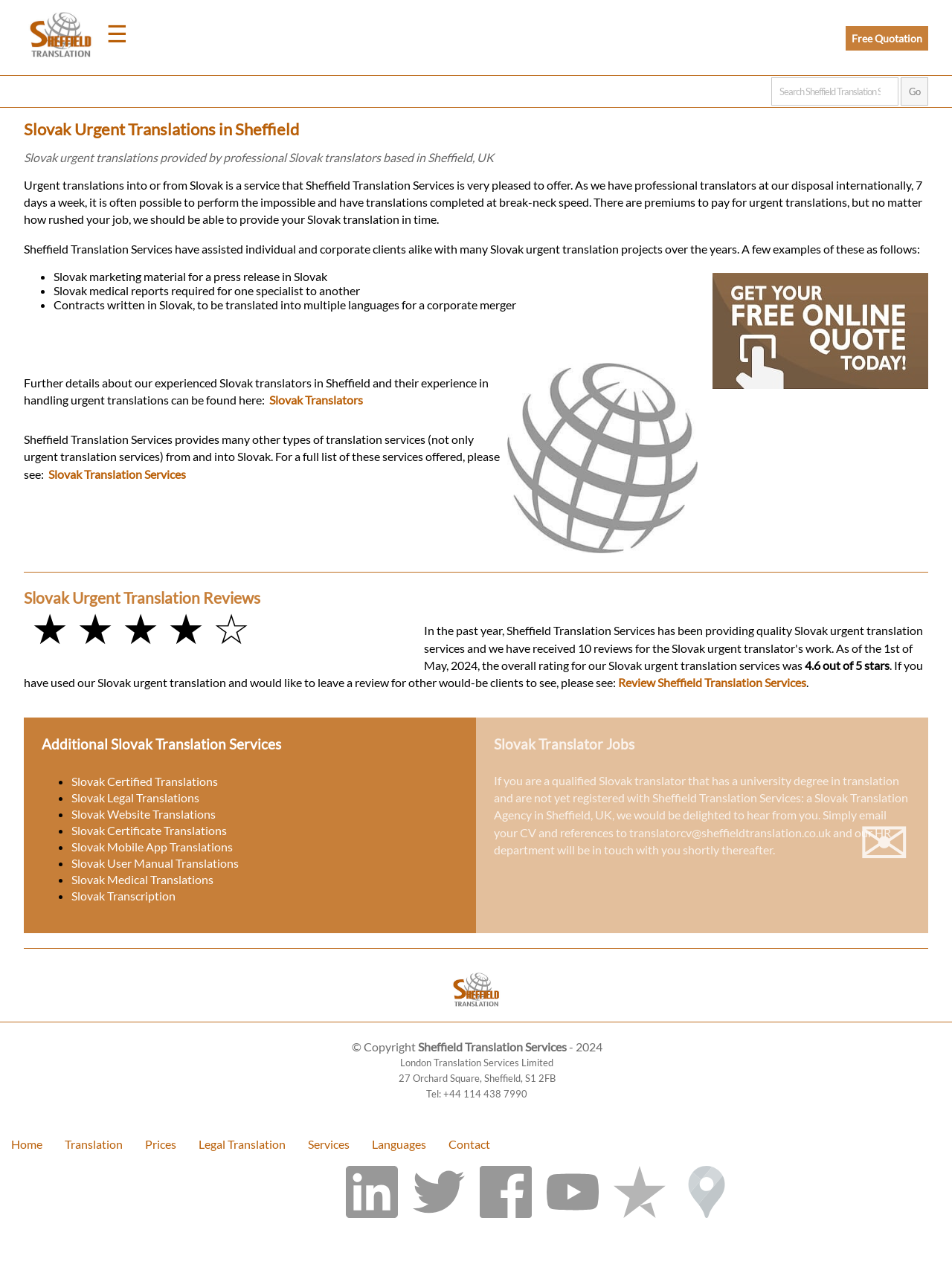What is the rating of the Slovak Urgent Translation service?
Can you offer a detailed and complete answer to this question?

I found the answer by looking at the link element with the text '★ ★ ★ ★ ☆' and the static text element with the text '4.6 out of 5 stars' which indicates the rating of the Slovak Urgent Translation service.